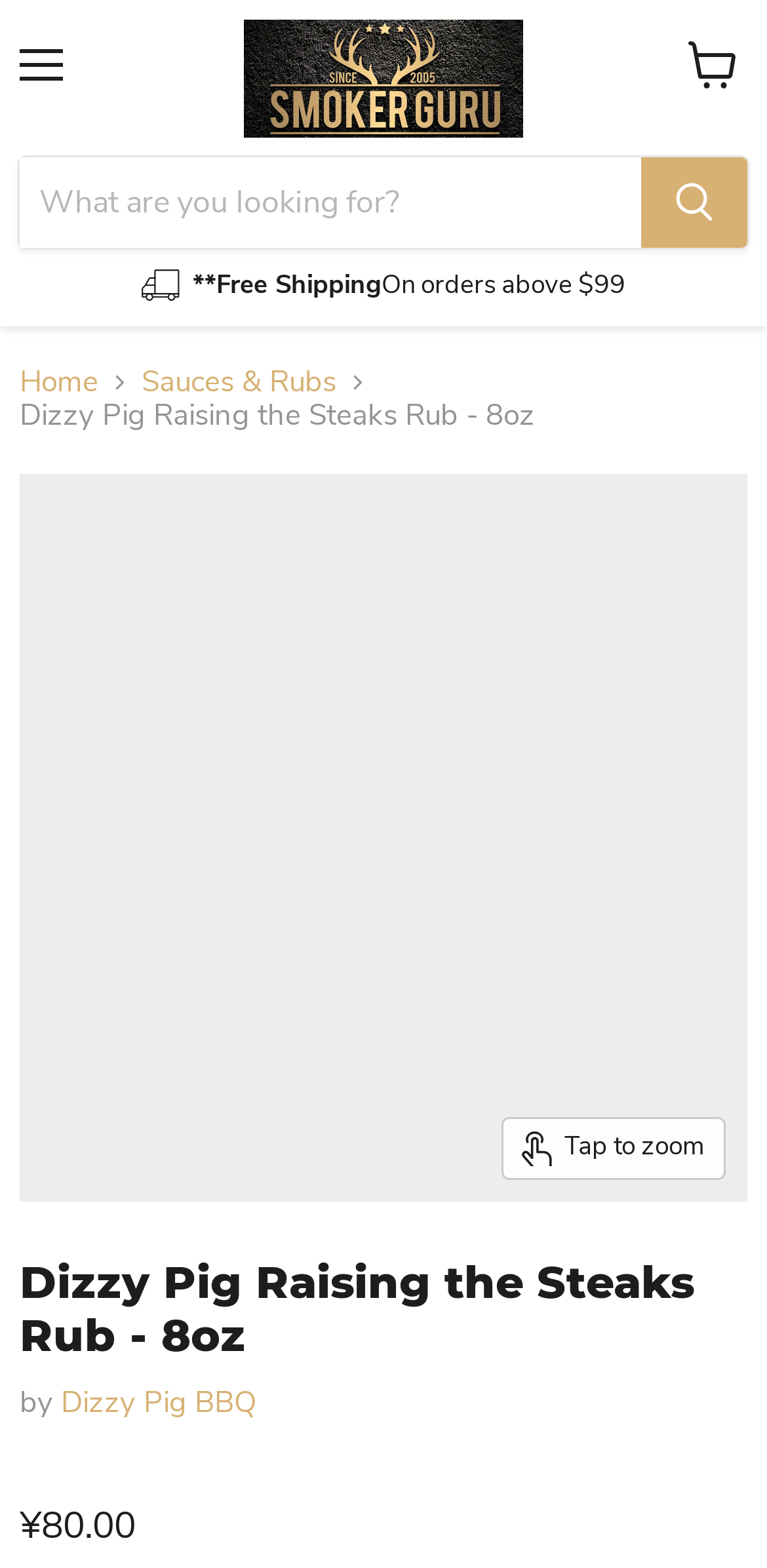Locate the bounding box coordinates of the element that should be clicked to fulfill the instruction: "Tap to zoom".

[0.656, 0.713, 0.944, 0.751]